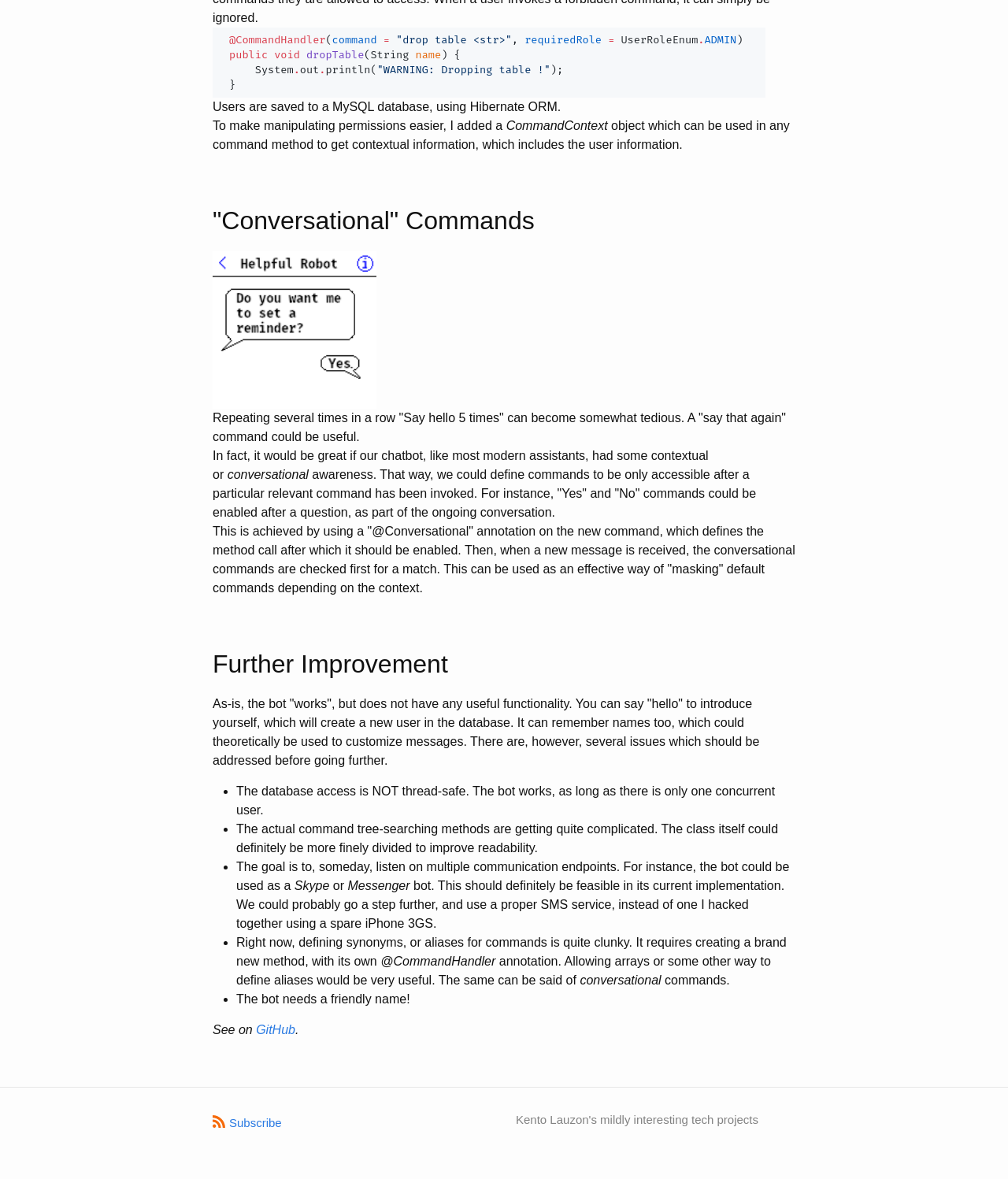Answer this question in one word or a short phrase: What is the issue with the database access?

Not thread-safe